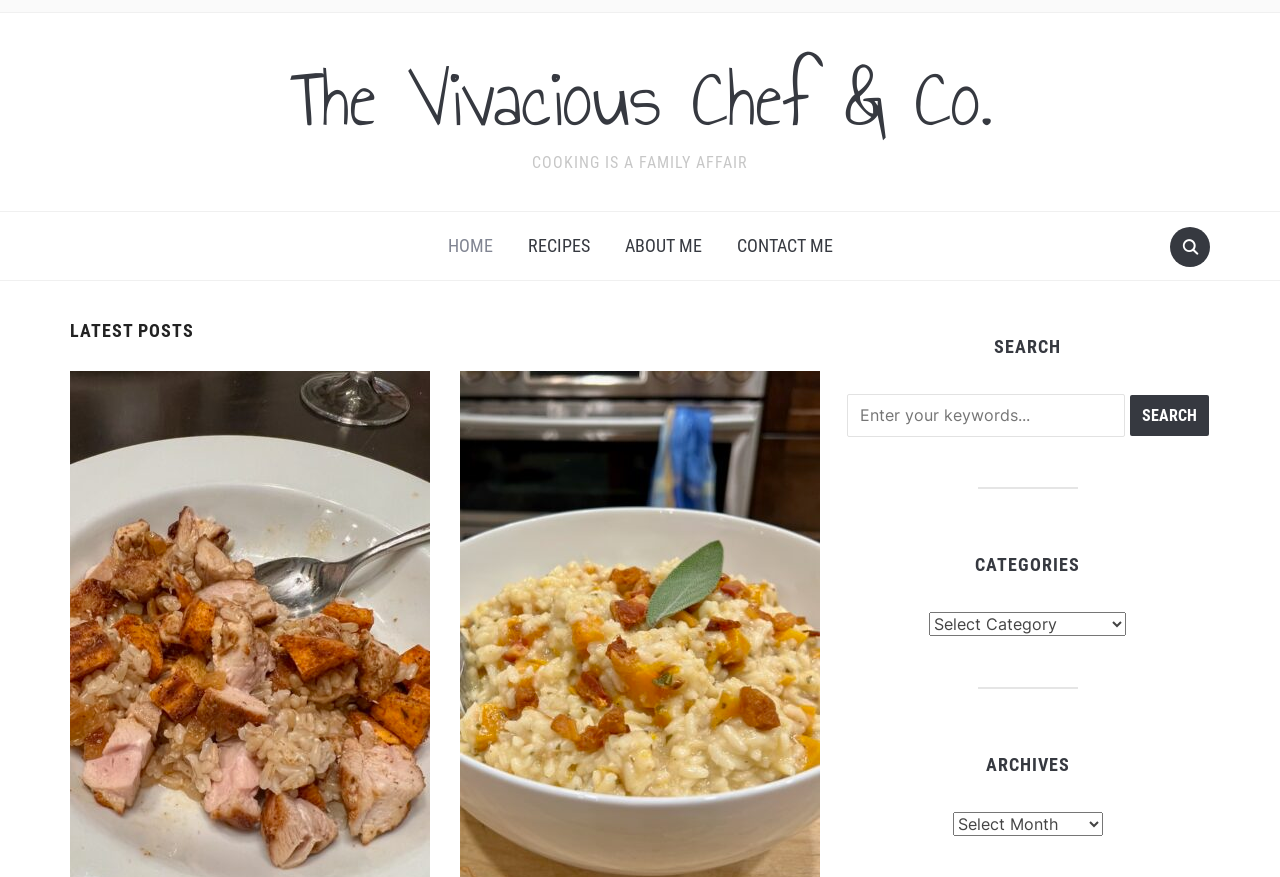Please identify the bounding box coordinates of the clickable area that will allow you to execute the instruction: "search for recipes".

[0.914, 0.258, 0.945, 0.304]